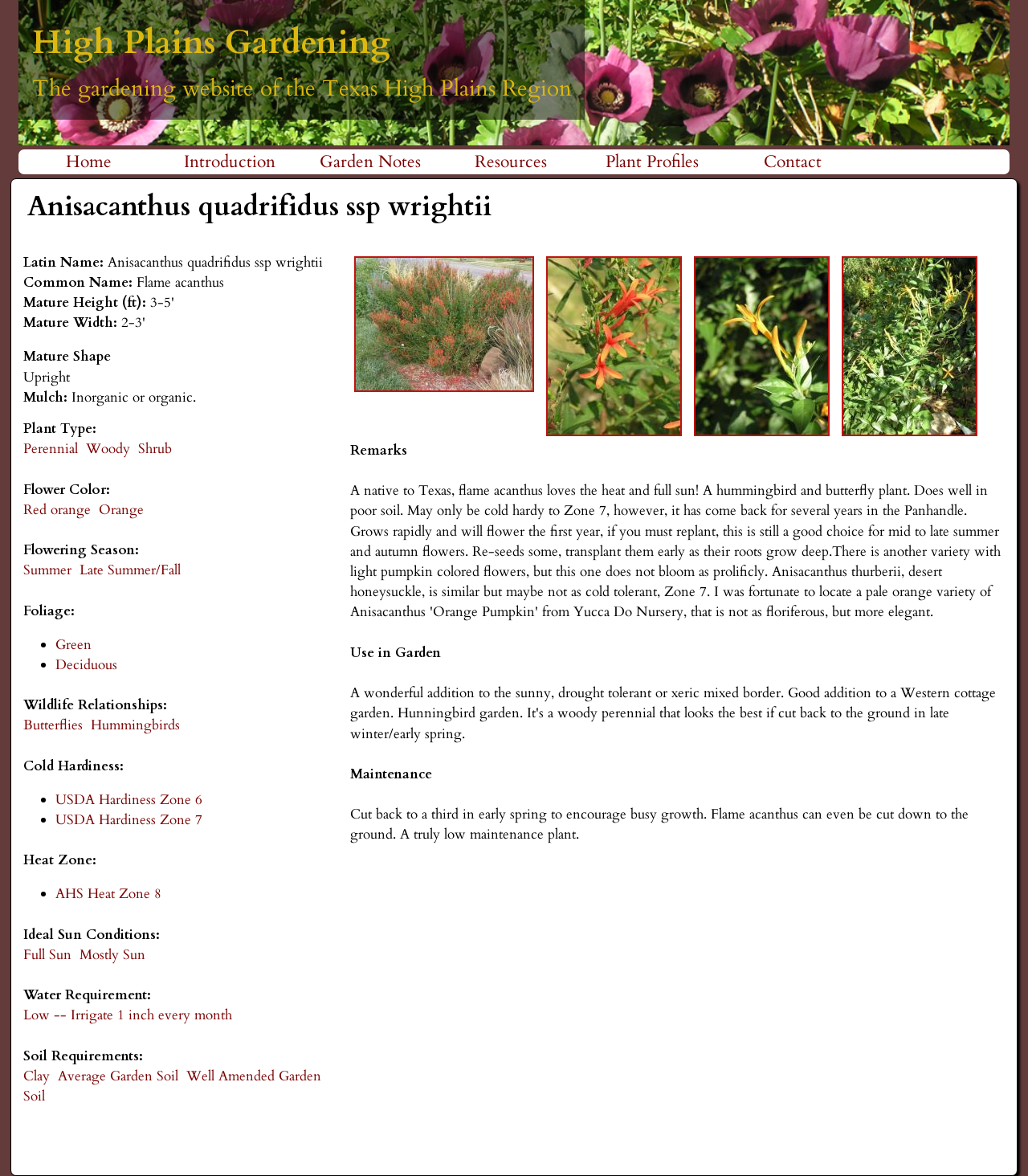Identify the text that serves as the heading for the webpage and generate it.

High Plains Gardening